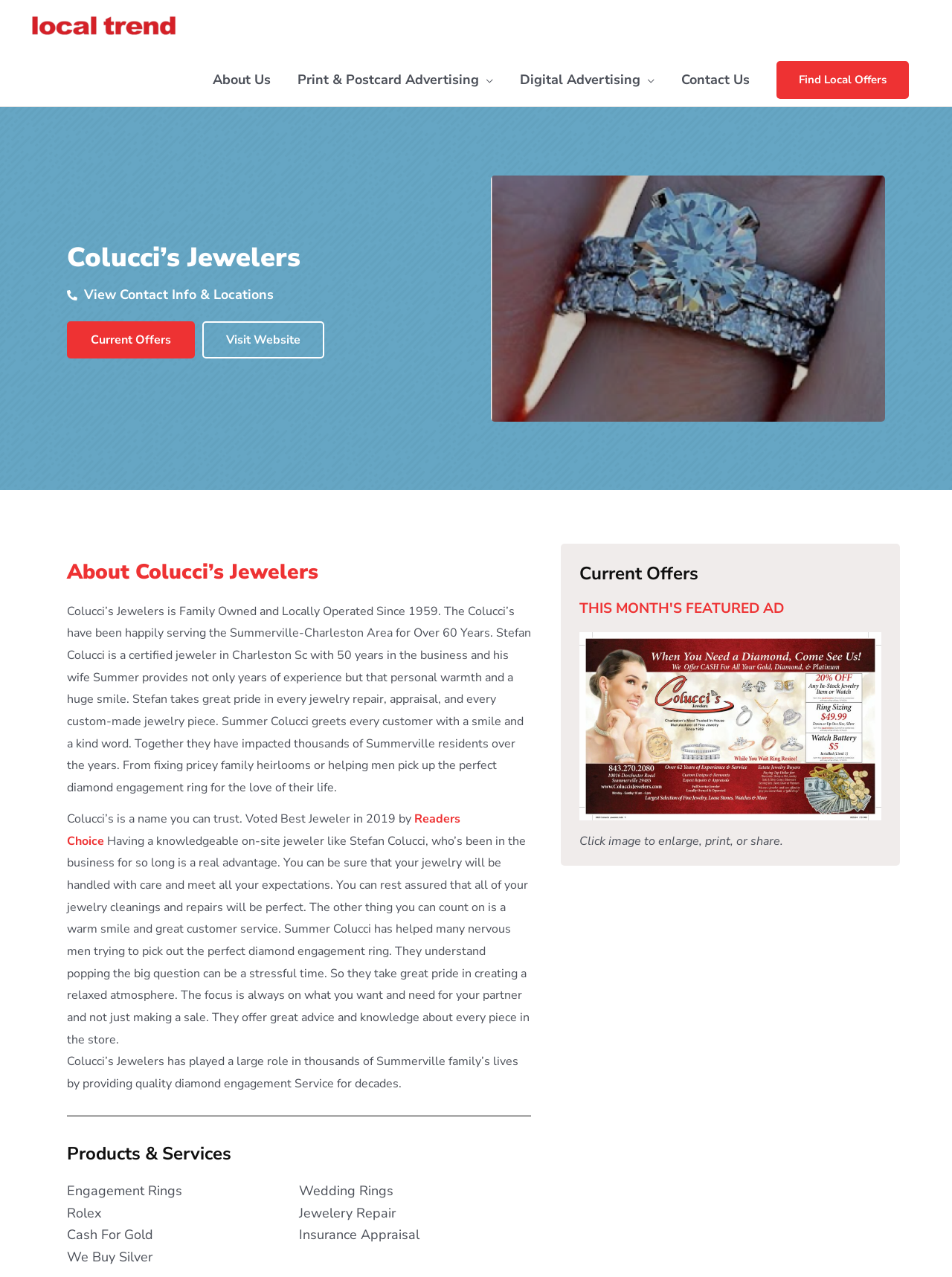Identify the bounding box coordinates of the element to click to follow this instruction: 'Read more about Current Offers'. Ensure the coordinates are four float values between 0 and 1, provided as [left, top, right, bottom].

[0.07, 0.251, 0.205, 0.281]